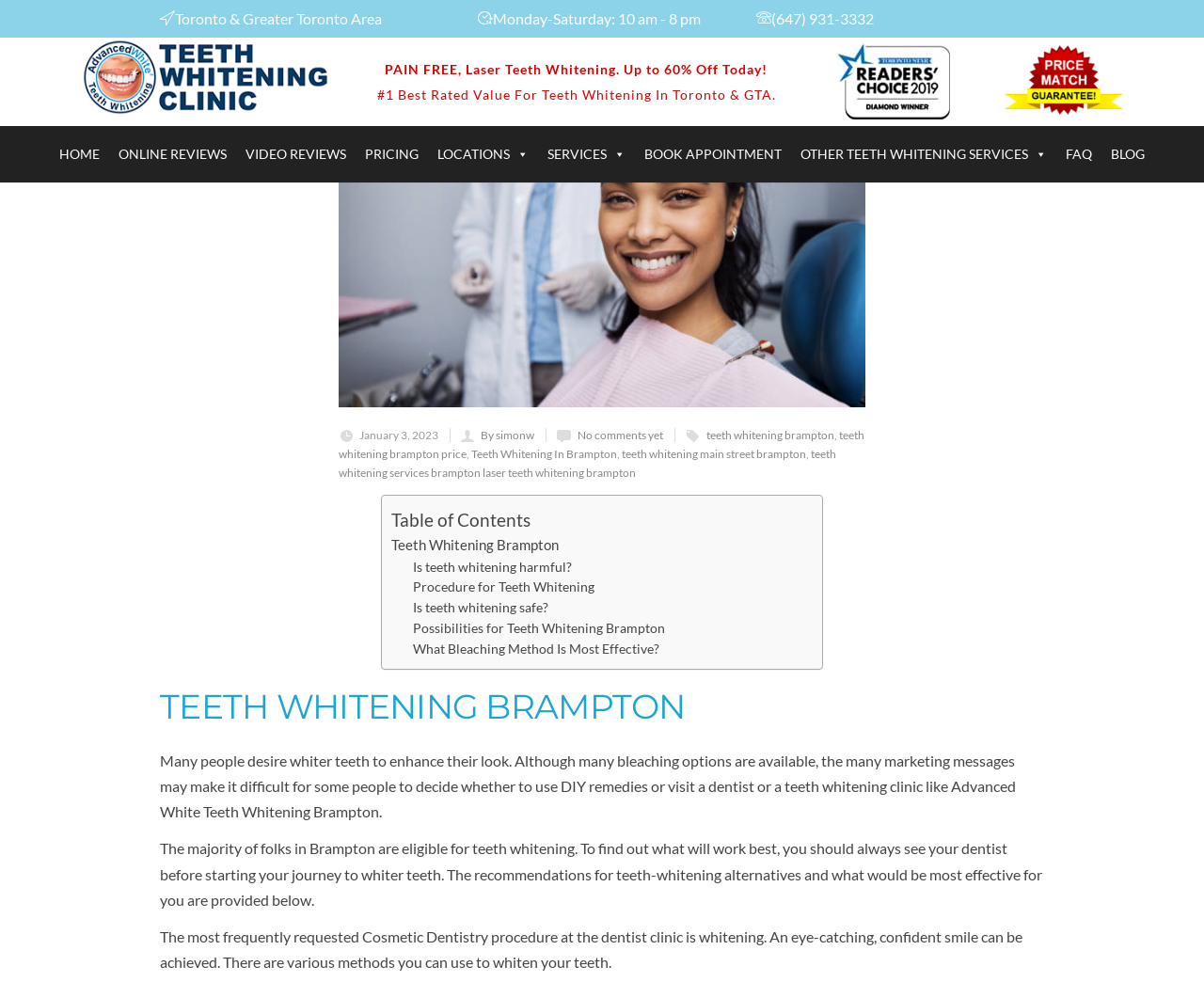Highlight the bounding box coordinates of the element you need to click to perform the following instruction: "Click the 'HOME' link."

[0.041, 0.138, 0.091, 0.177]